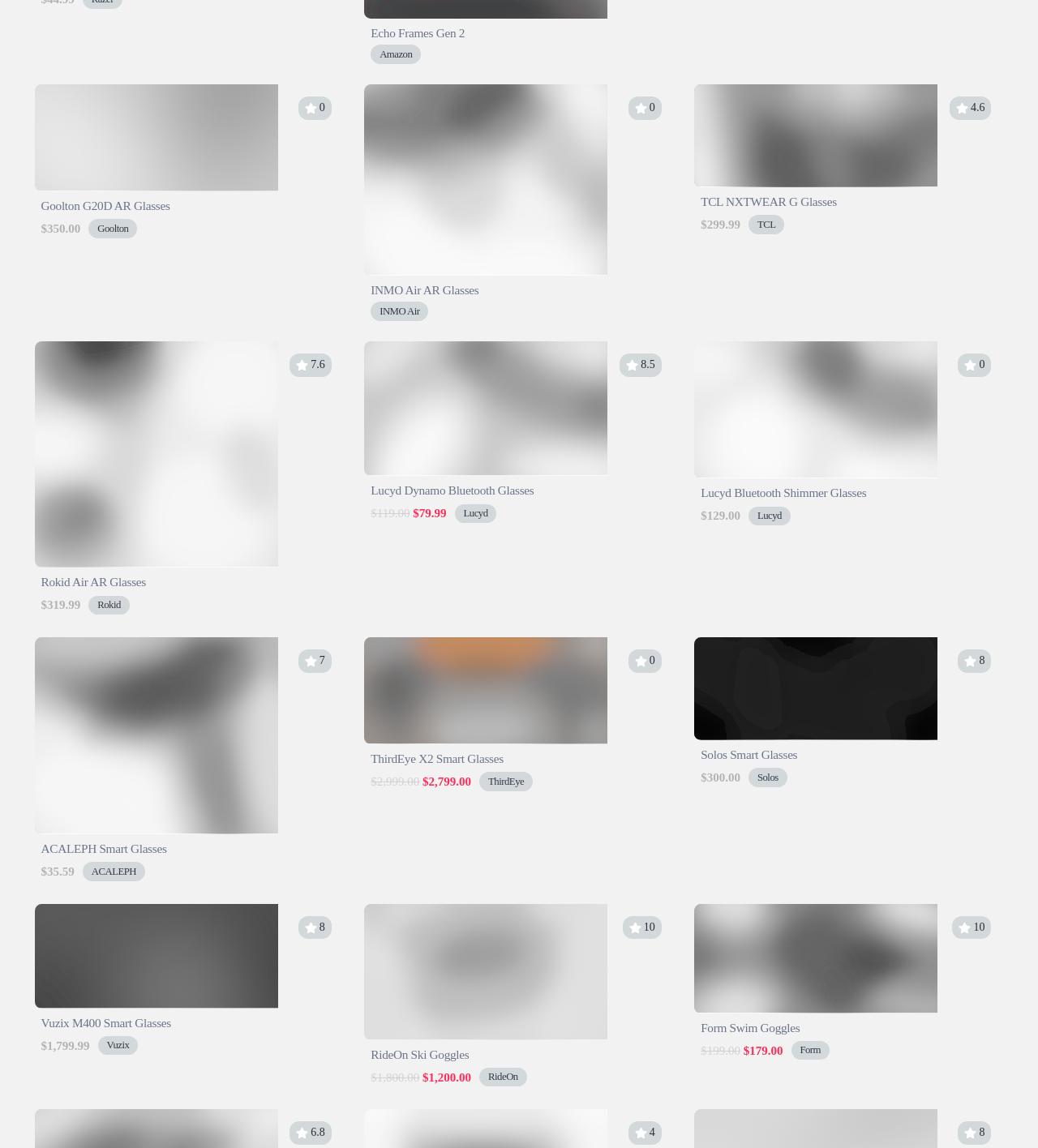Show the bounding box coordinates of the region that should be clicked to follow the instruction: "Explore Rokid Air AR Glasses."

[0.033, 0.3, 0.268, 0.314]